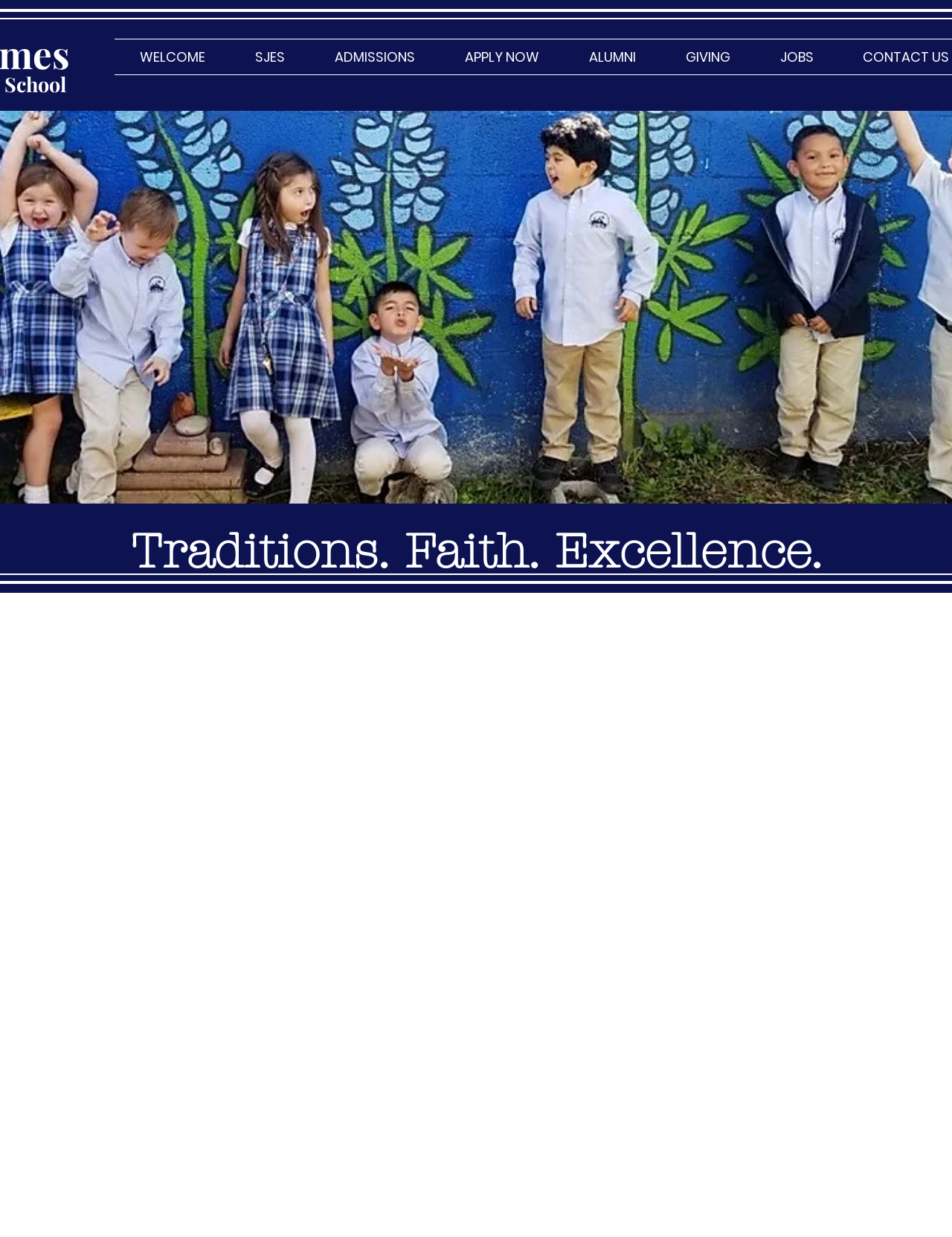Construct a comprehensive caption that outlines the webpage's structure and content.

The webpage is an application for employment at St. Joseph's Episcopal Day School (SJES). At the top, there is a navigation menu with six links: "WELCOME", "SJES", "ADMISSIONS", "APPLY NOW", "ALUMNI", and "GIVING", followed by "JOBS" on the far right. These links are positioned horizontally across the top of the page, with "WELCOME" on the left and "JOBS" on the right.

Below the navigation menu, there is a prominent heading that reads "Traditions. Faith. Excellence.", which is centered on the page and takes up a significant amount of vertical space.